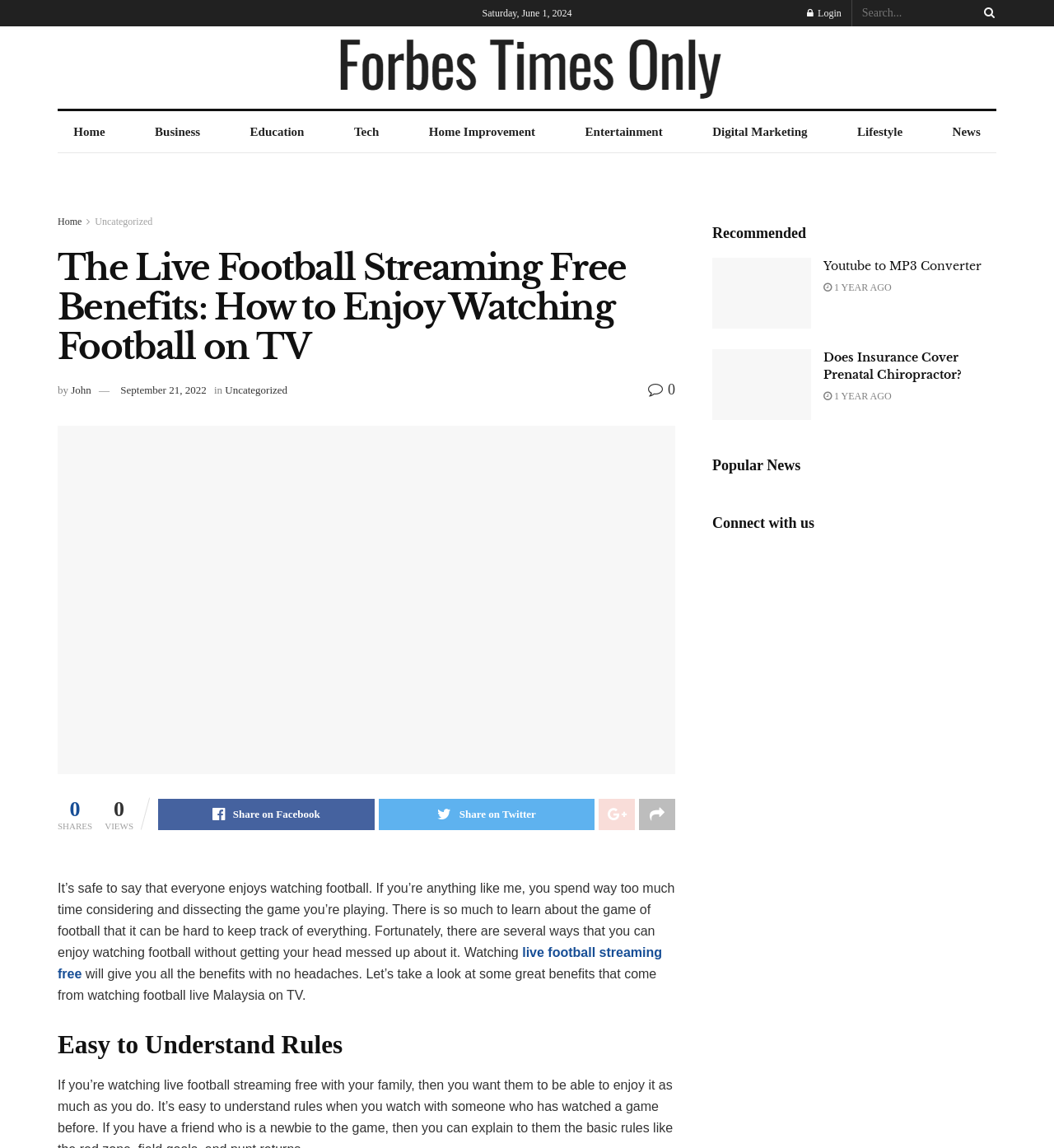What is the author of the article about football?
Use the information from the image to give a detailed answer to the question.

I found the author's name 'John' mentioned below the title of the article about football, along with the date 'September 21, 2022'.